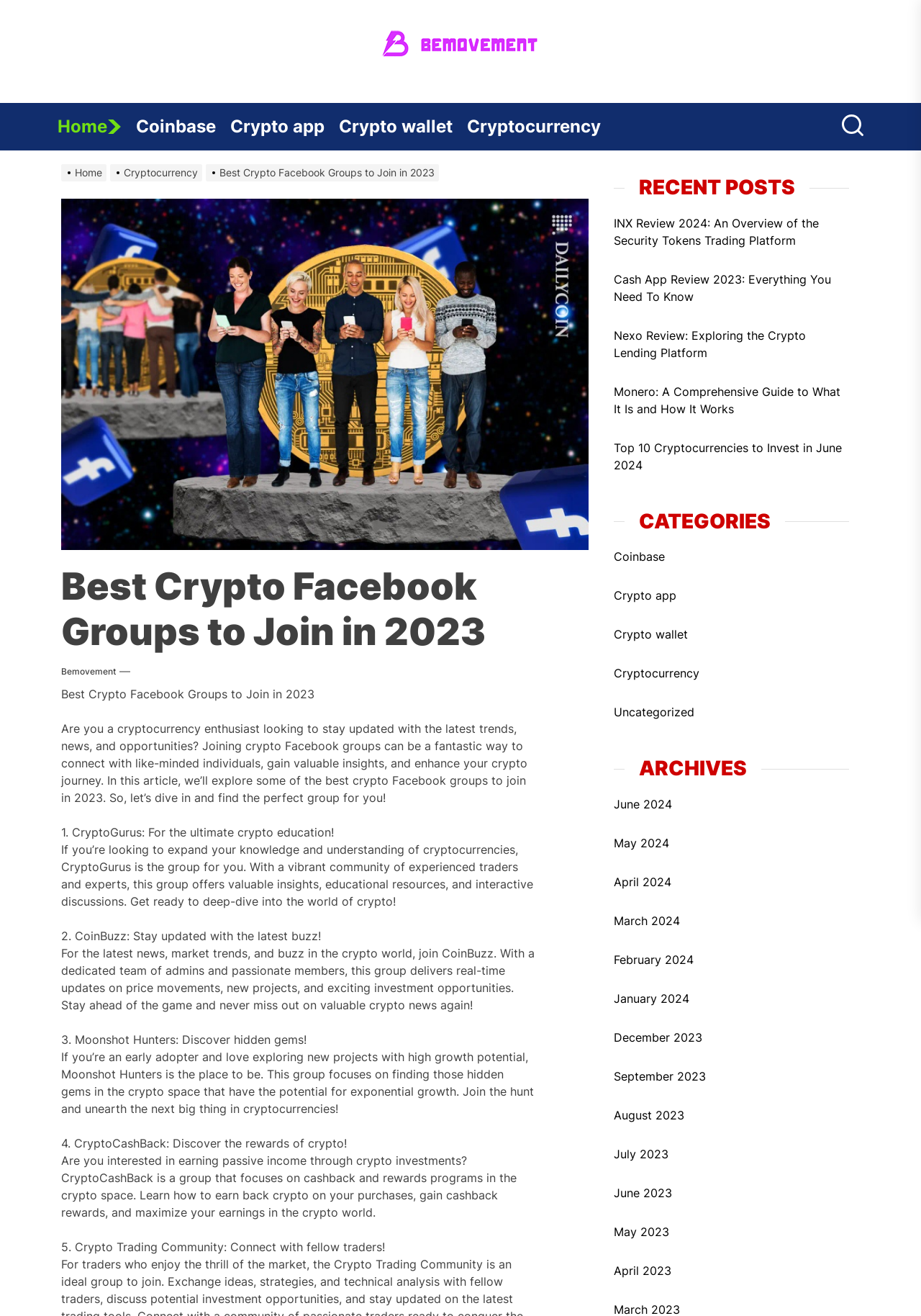Determine the bounding box coordinates of the section I need to click to execute the following instruction: "Explore the 'Cryptocurrency' category". Provide the coordinates as four float numbers between 0 and 1, i.e., [left, top, right, bottom].

[0.667, 0.505, 0.765, 0.518]